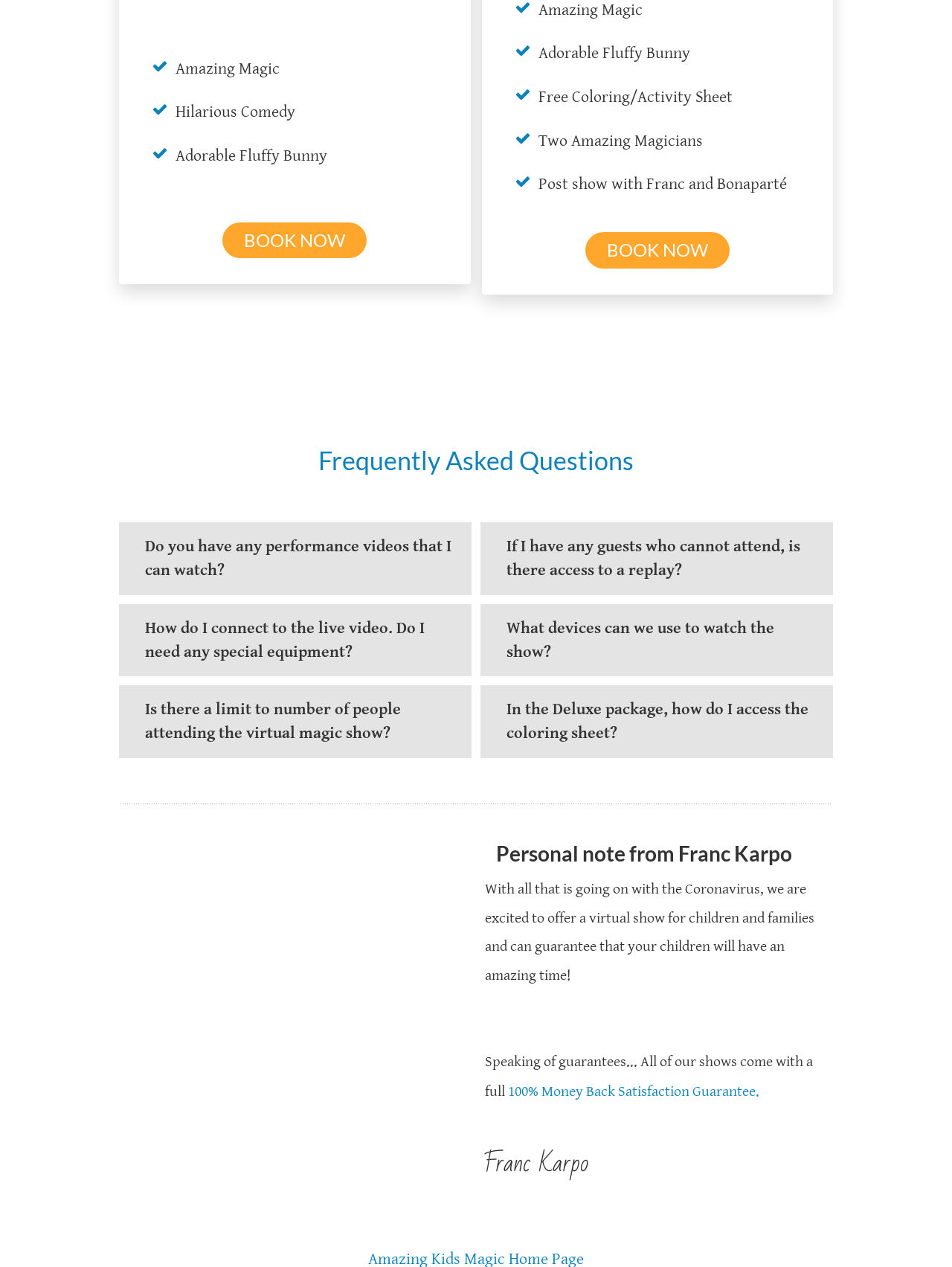Give the bounding box coordinates for the element described as: "Book Now".

[0.615, 0.183, 0.766, 0.212]